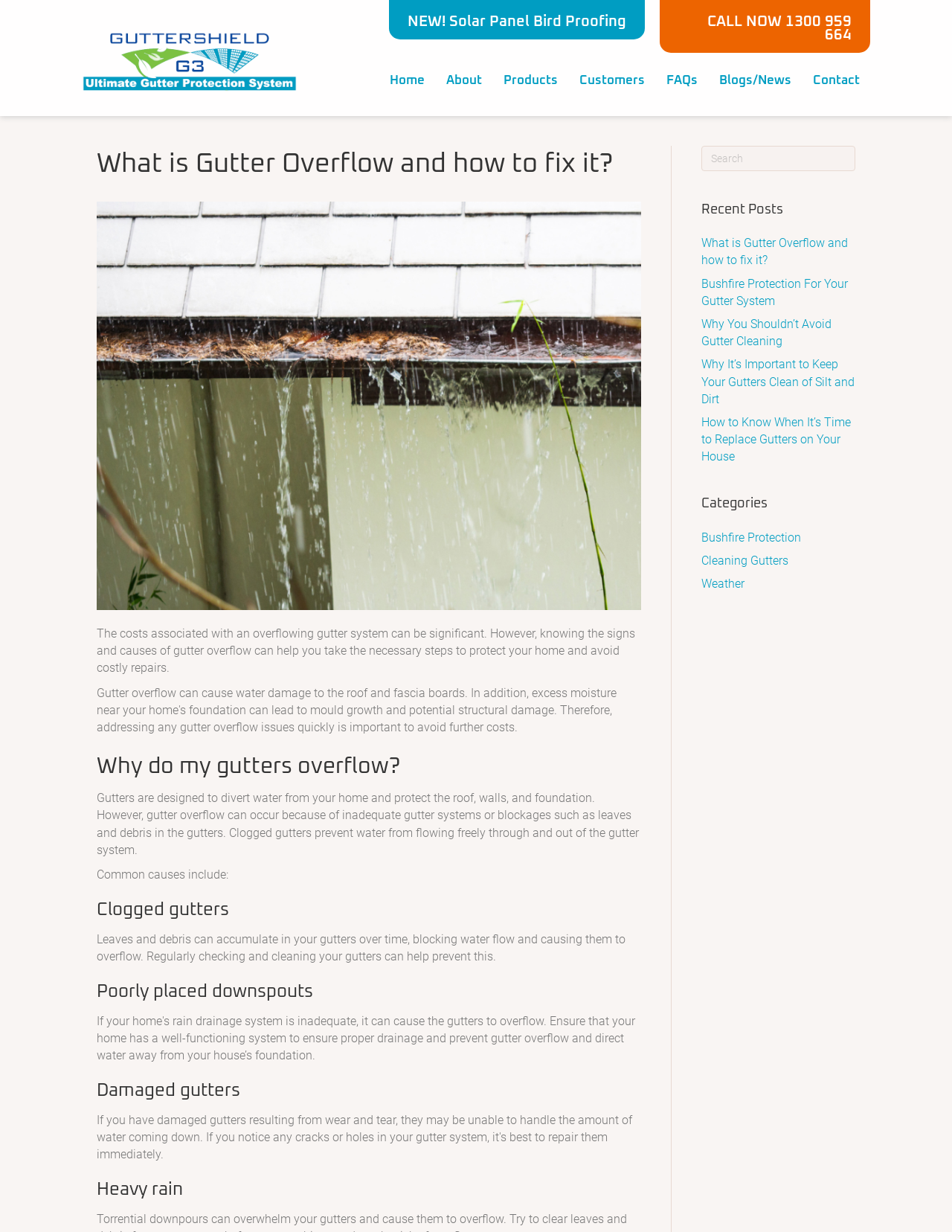Based on what you see in the screenshot, provide a thorough answer to this question: What are some common causes of gutter overflow?

The webpage lists several common causes of gutter overflow, including clogged gutters, poorly placed downspouts, damaged gutters, and heavy rain. These causes are mentioned in the text under the heading 'Why do my gutters overflow?'.